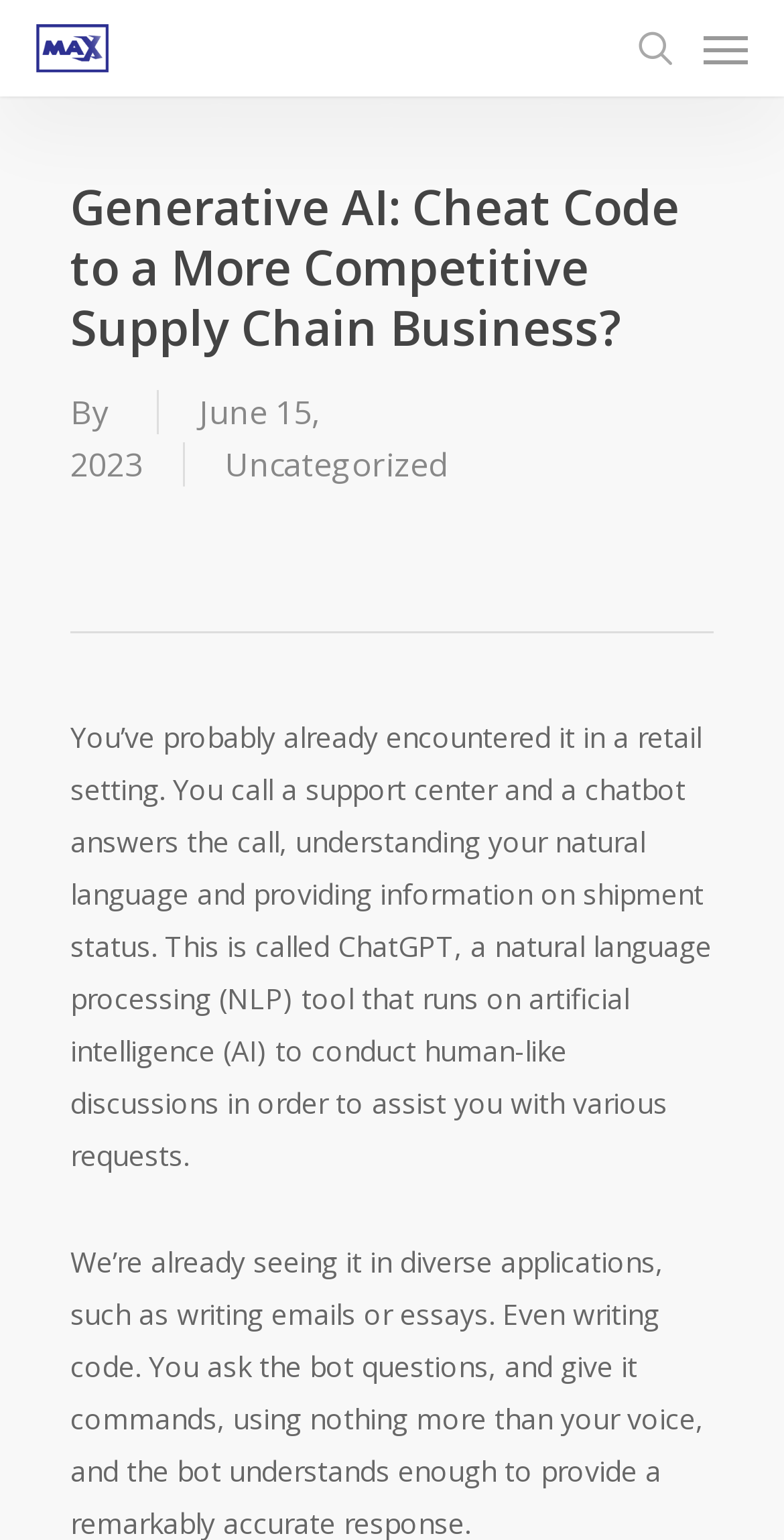Find the bounding box coordinates for the element described here: "search".

[0.792, 0.016, 0.879, 0.047]